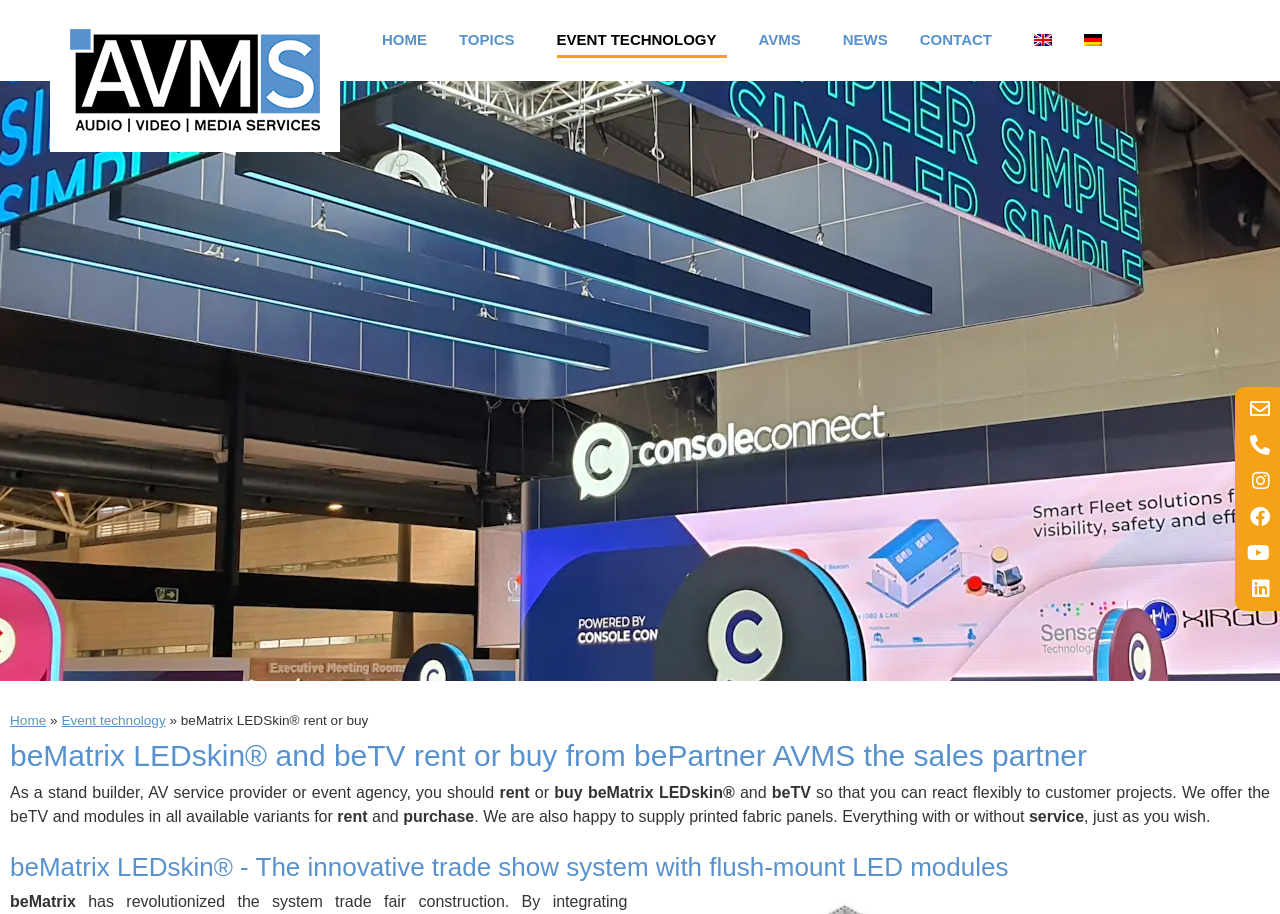Identify the bounding box coordinates for the element that needs to be clicked to fulfill this instruction: "Click on the AVMS logo". Provide the coordinates in the format of four float numbers between 0 and 1: [left, top, right, bottom].

[0.055, 0.031, 0.25, 0.144]